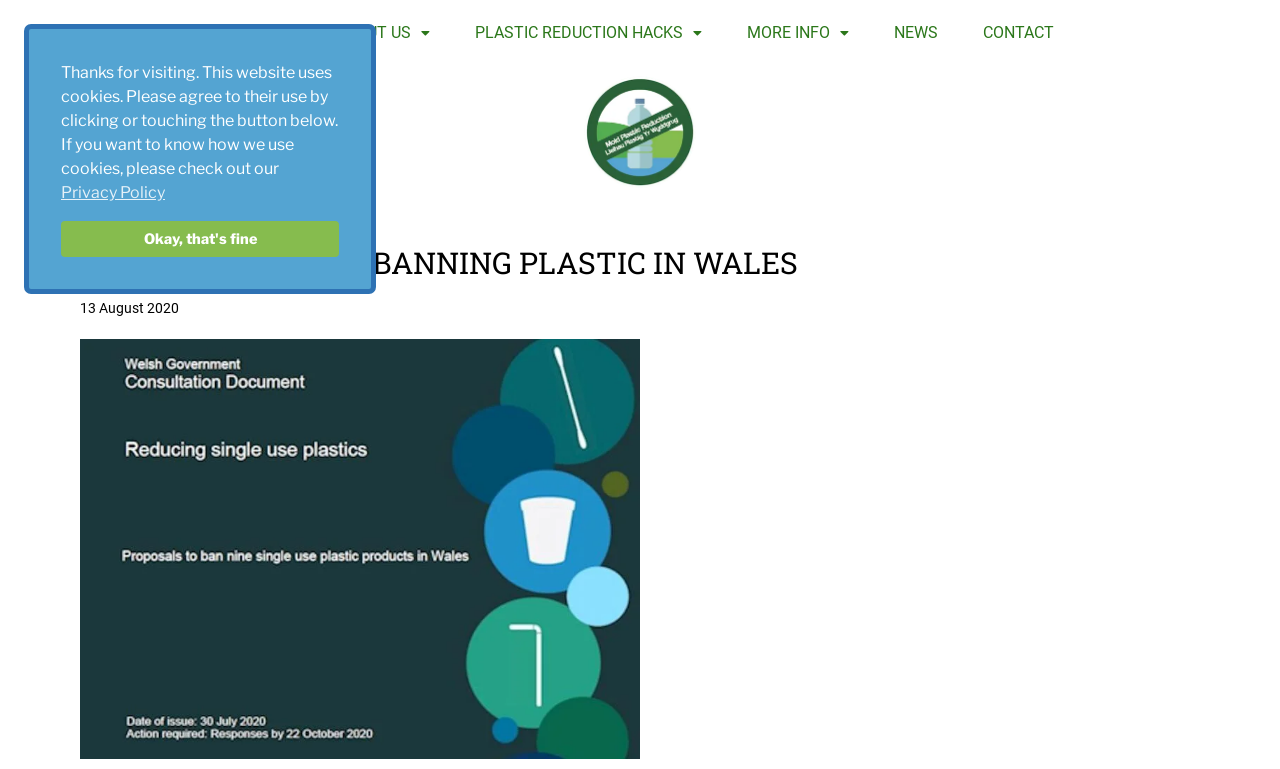Construct a thorough caption encompassing all aspects of the webpage.

The webpage is about the Welsh Government's consultation on banning single-use plastic items in Wales. At the top, there is a notification bar with a message about the website using cookies, accompanied by two links: "Privacy Policy" and "Okay, that's fine". 

Below the notification bar, there is a top navigation menu with six links: "HOME", "ABOUT US", "PLASTIC REDUCTION HACKS", "MORE INFO", "NEWS", and "CONTACT". Each of these links has a dropdown menu. 

To the left of the navigation menu, there is a logo of Mold Plastic Reduction, which is also a link. Next to the logo, there is a heading "HAVE YOUR SAY ON BANNING PLASTIC IN WALES" in a larger font size. 

Below the heading, there is a timestamp "13 August 2020" indicating when the consultation was published. 

The main content of the webpage is an image that covers most of the page, which is the cover of the Welsh Government's consultation on reducing single-use plastics.